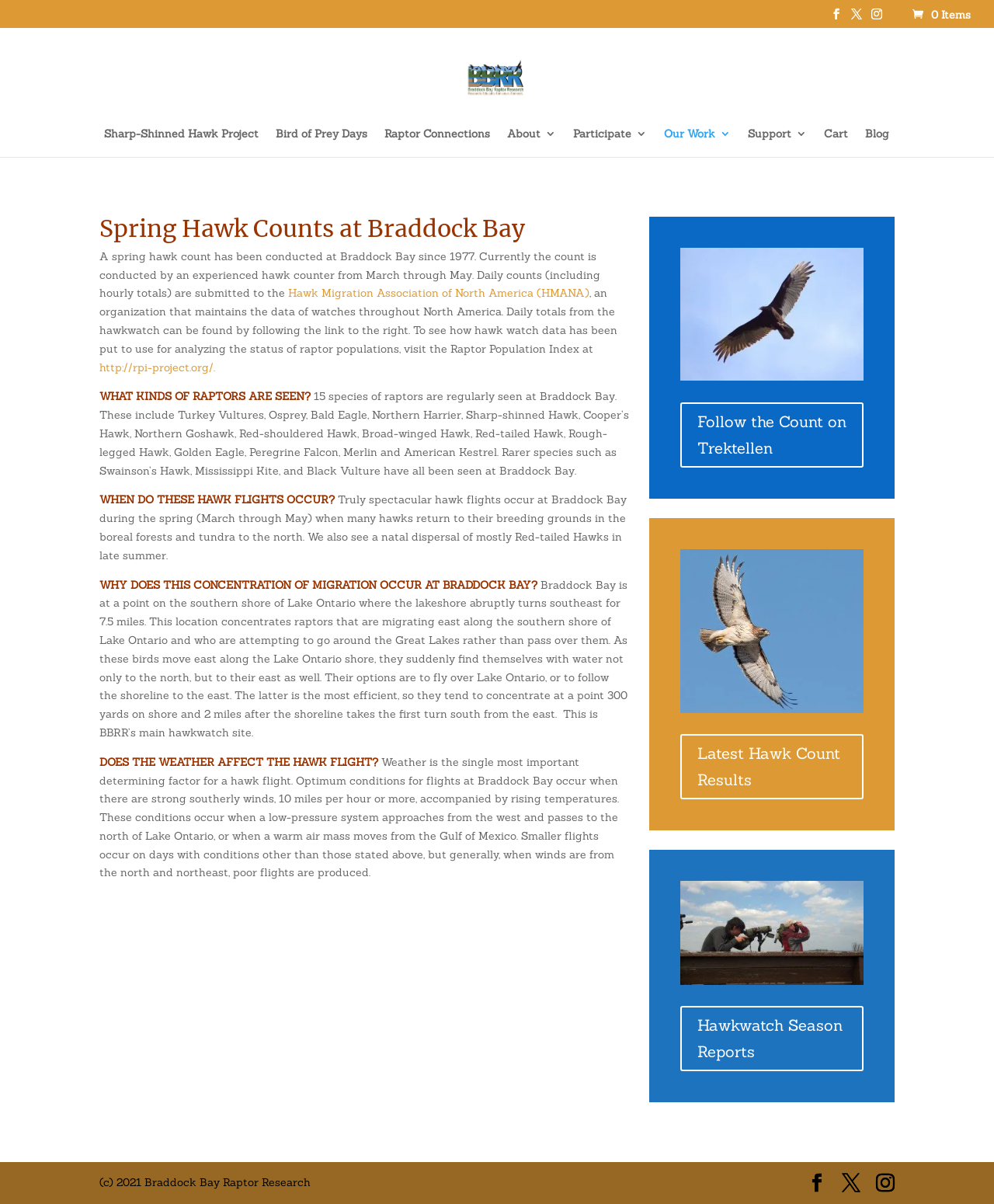Locate the UI element that matches the description Cart in the webpage screenshot. Return the bounding box coordinates in the format (top-left x, top-left y, bottom-right x, bottom-right y), with values ranging from 0 to 1.

[0.829, 0.103, 0.853, 0.126]